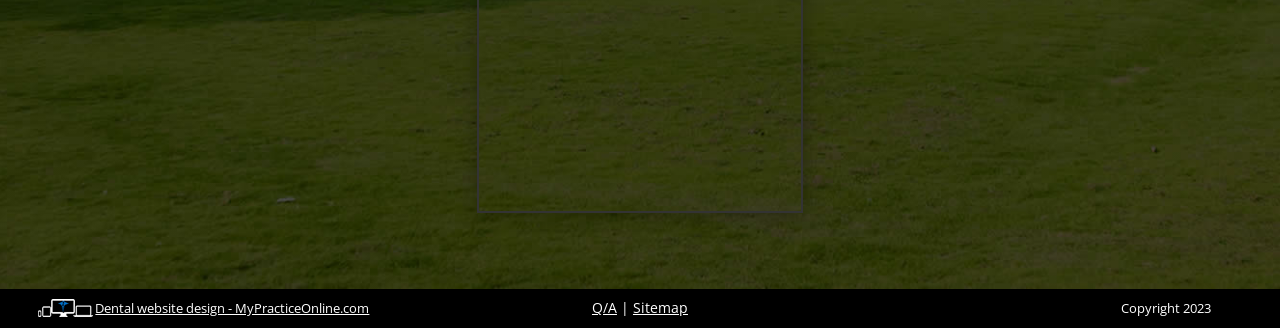Respond to the following question with a brief word or phrase:
How many links are located at the bottom of the webpage?

3